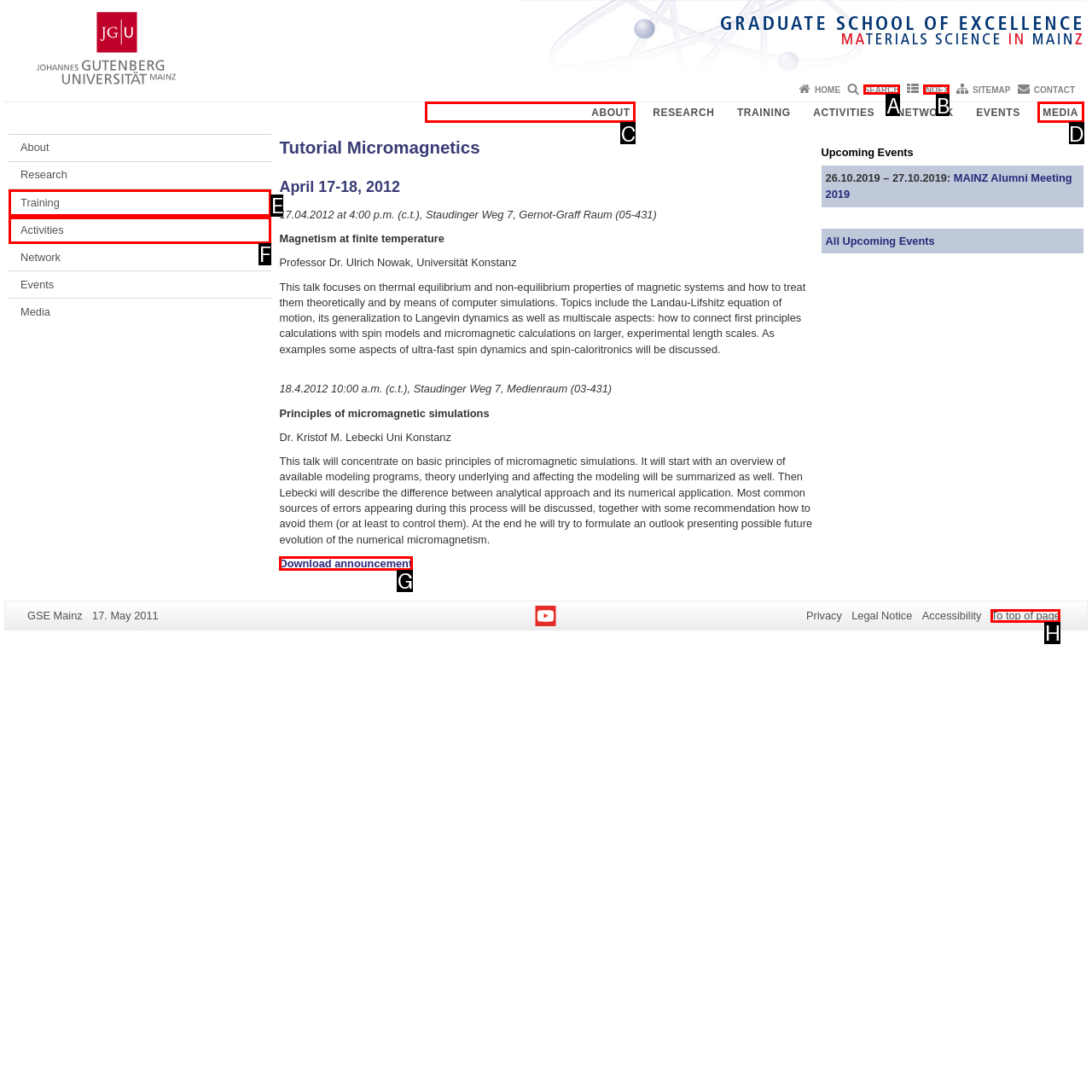Identify which HTML element should be clicked to fulfill this instruction: Click on the Download announcement link Reply with the correct option's letter.

G